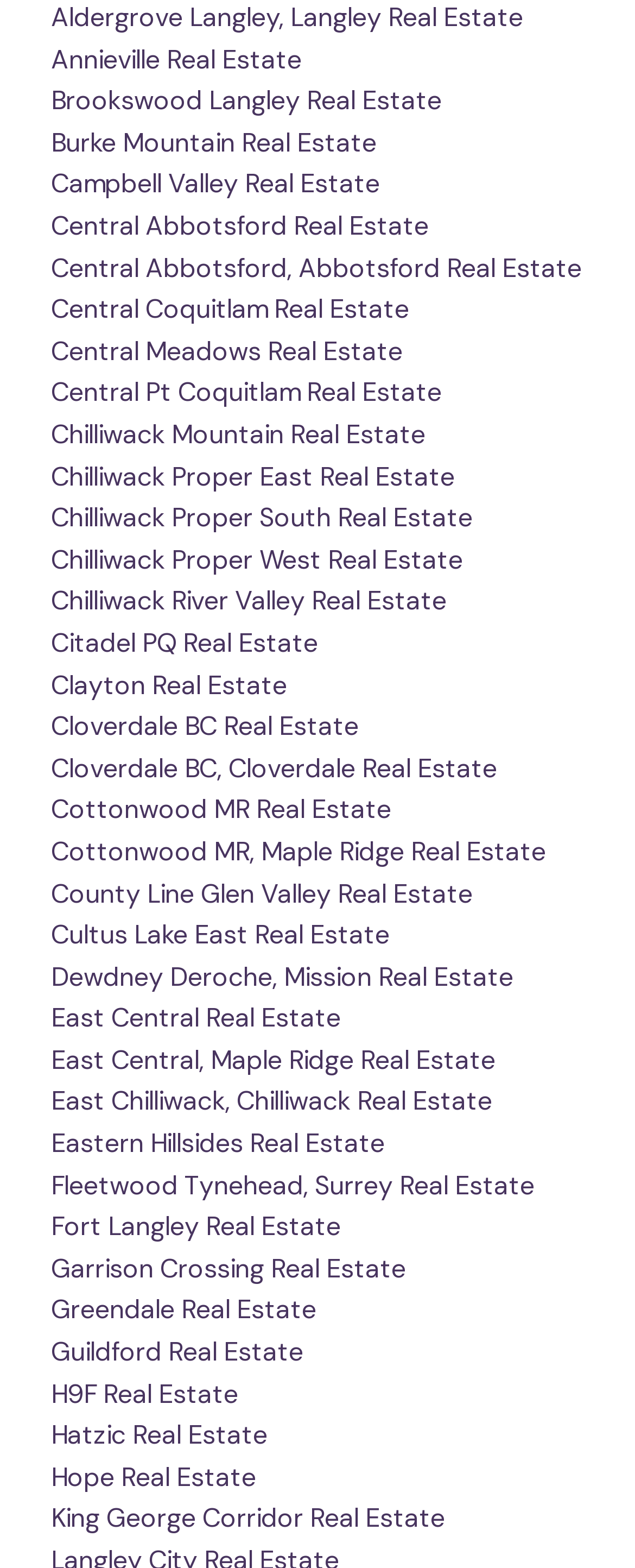What type of webpage is this?
Refer to the image and answer the question using a single word or phrase.

Real Estate